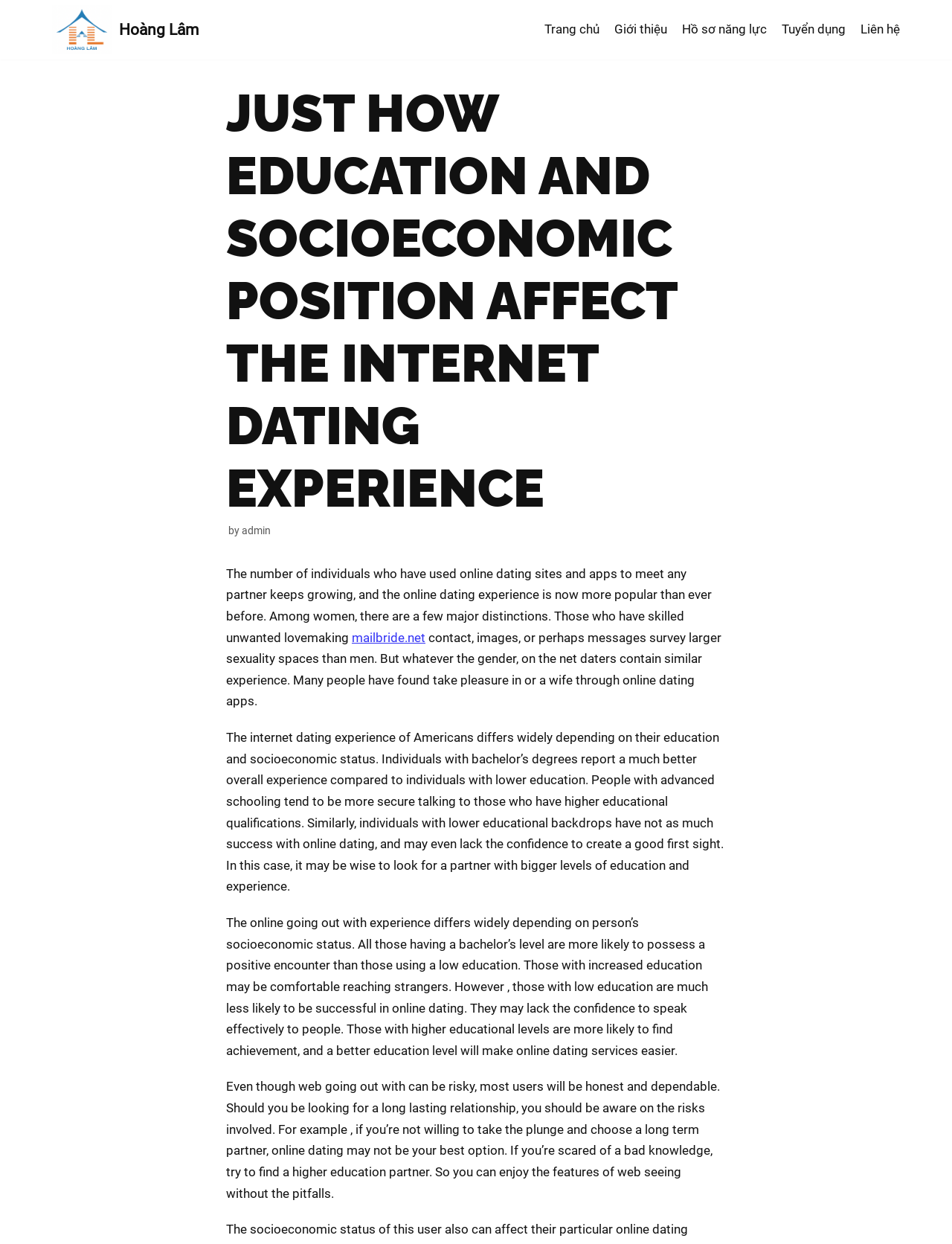Indicate the bounding box coordinates of the element that must be clicked to execute the instruction: "Explore the 'Hoàng Lâm' profile". The coordinates should be given as four float numbers between 0 and 1, i.e., [left, top, right, bottom].

[0.055, 0.004, 0.209, 0.044]